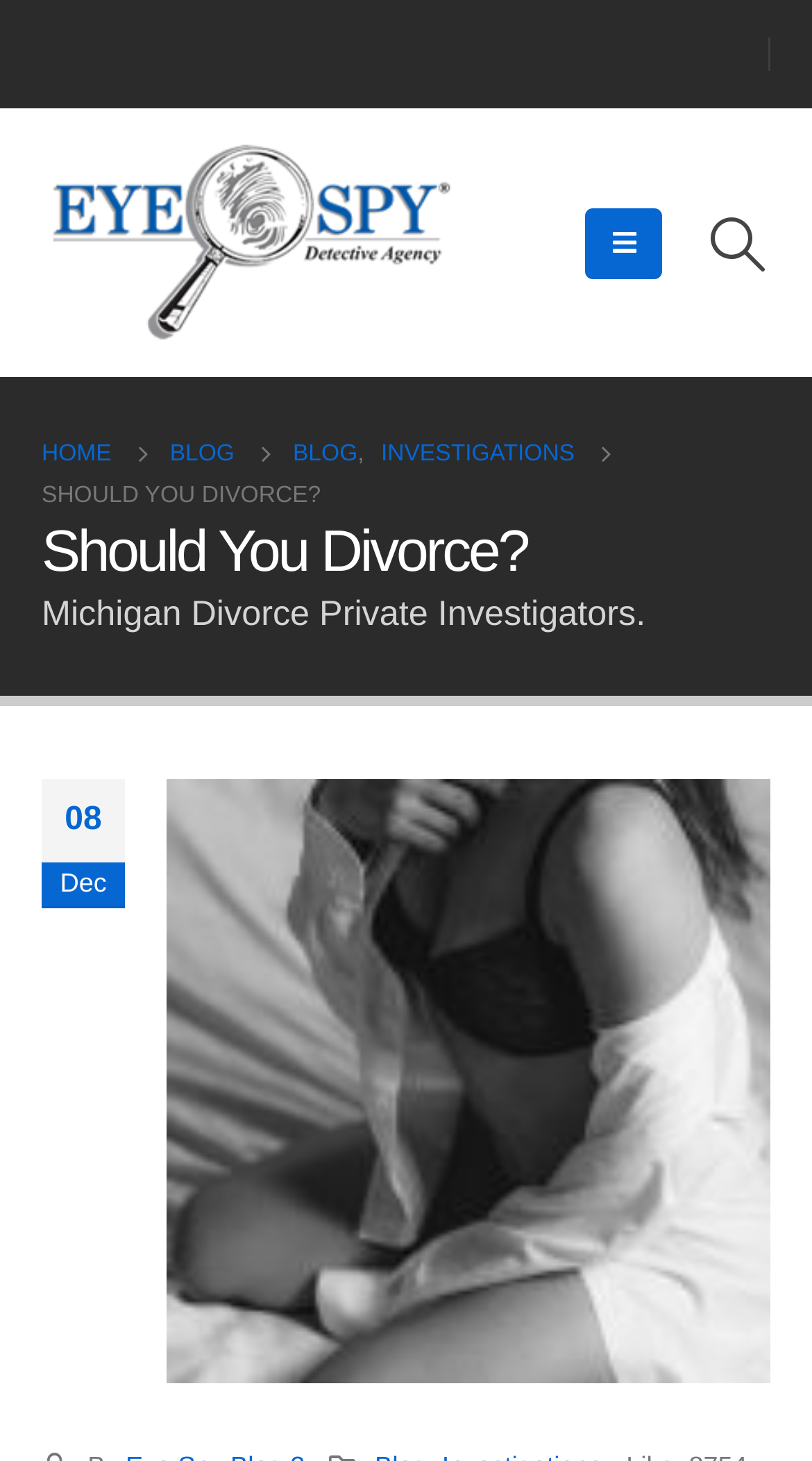Provide the bounding box coordinates of the HTML element this sentence describes: "aria-label="Mobile Menu"". The bounding box coordinates consist of four float numbers between 0 and 1, i.e., [left, top, right, bottom].

[0.721, 0.143, 0.816, 0.191]